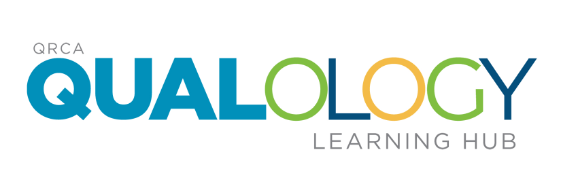Explain the image thoroughly, mentioning every notable detail.

The image prominently features the logo for "Qualology," a learning hub associated with the QRCA (Qualitative Research Consultants Association). The design incorporates bold typography with a vibrant color palette: the word "QUAL" is rendered in a deep teal, while "OLOGY" blends a lively green and soft yellow, adding visual interest. A subtle hint of gray accompanies the "QRCA" branding above, emphasizing institutional affiliation. Together, this graphic represents a dynamic resource aimed at fostering learning and growth within the qualitative research community.